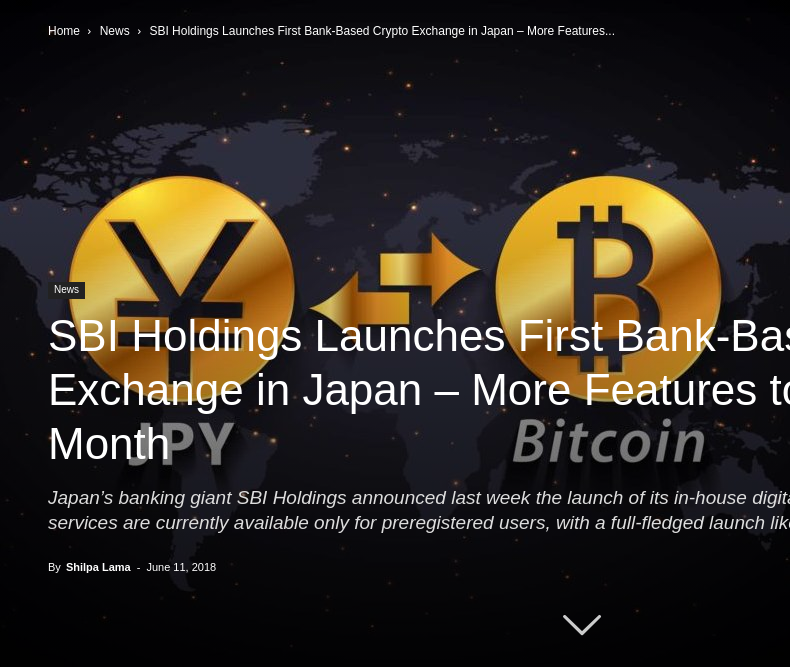Describe all significant details and elements found in the image.

The image depicts a graphic celebrating the launch of SBI Holdings' first bank-based cryptocurrency exchange in Japan. Prominently featured are the logos symbolizing the Japanese Yen (¥) and Bitcoin (₿), visually representing the connection between traditional finance and the emerging world of digital currency. The background includes a stylized map of the world, hinting at the global implications of this innovation. This announcement, dated June 11, 2018, signifies a significant step in integrating blockchain technology into Japan's banking sector. The caption emphasizes the future potential of cryptocurrency exchanges as SBI Holdings prepares to expand its services further.